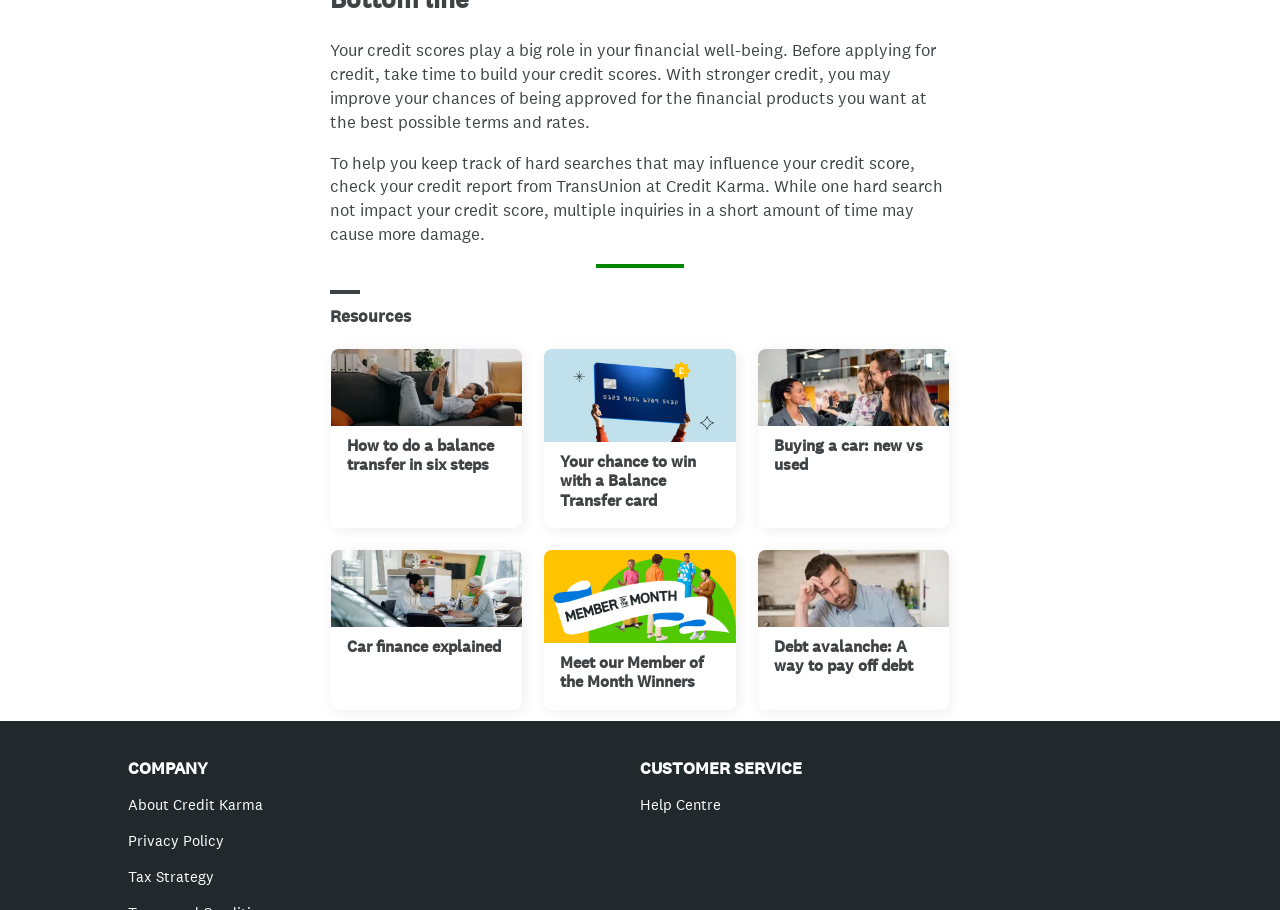Locate the bounding box coordinates of the clickable region to complete the following instruction: "Read about your chance to win with a Balance Transfer card."

[0.425, 0.383, 0.575, 0.56]